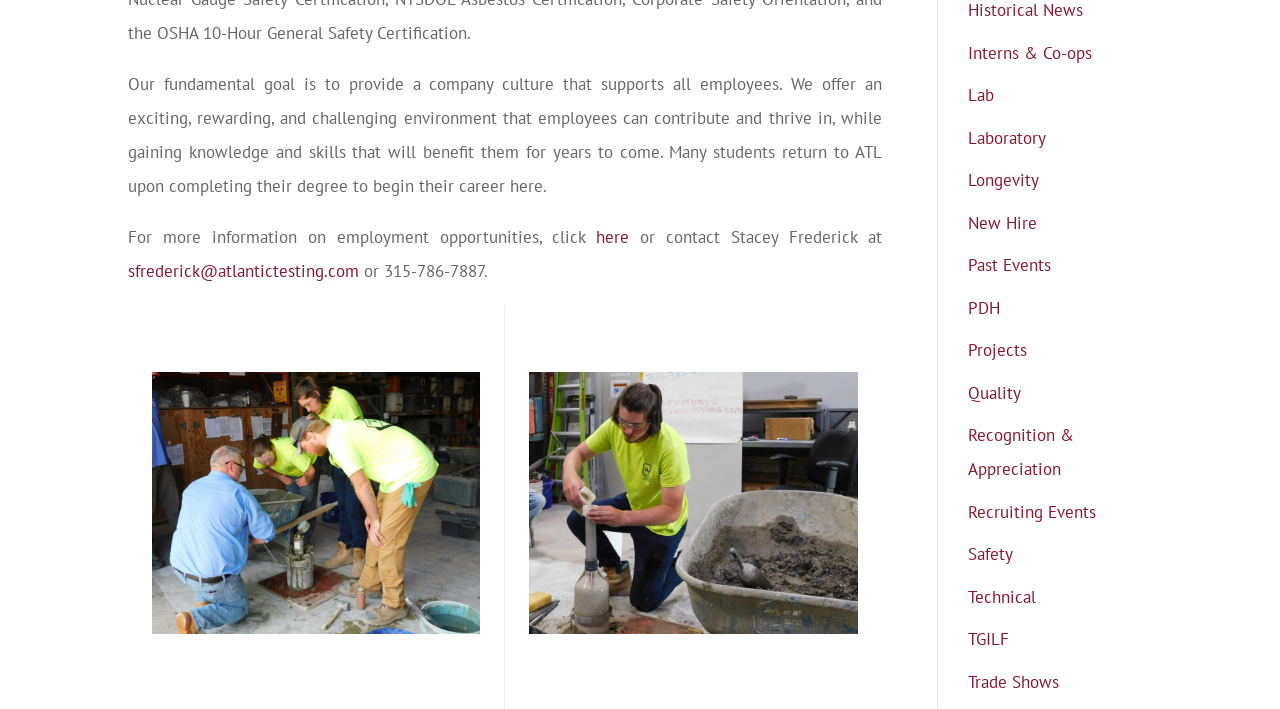Identify and provide the bounding box for the element described by: "here".

[0.466, 0.319, 0.492, 0.35]